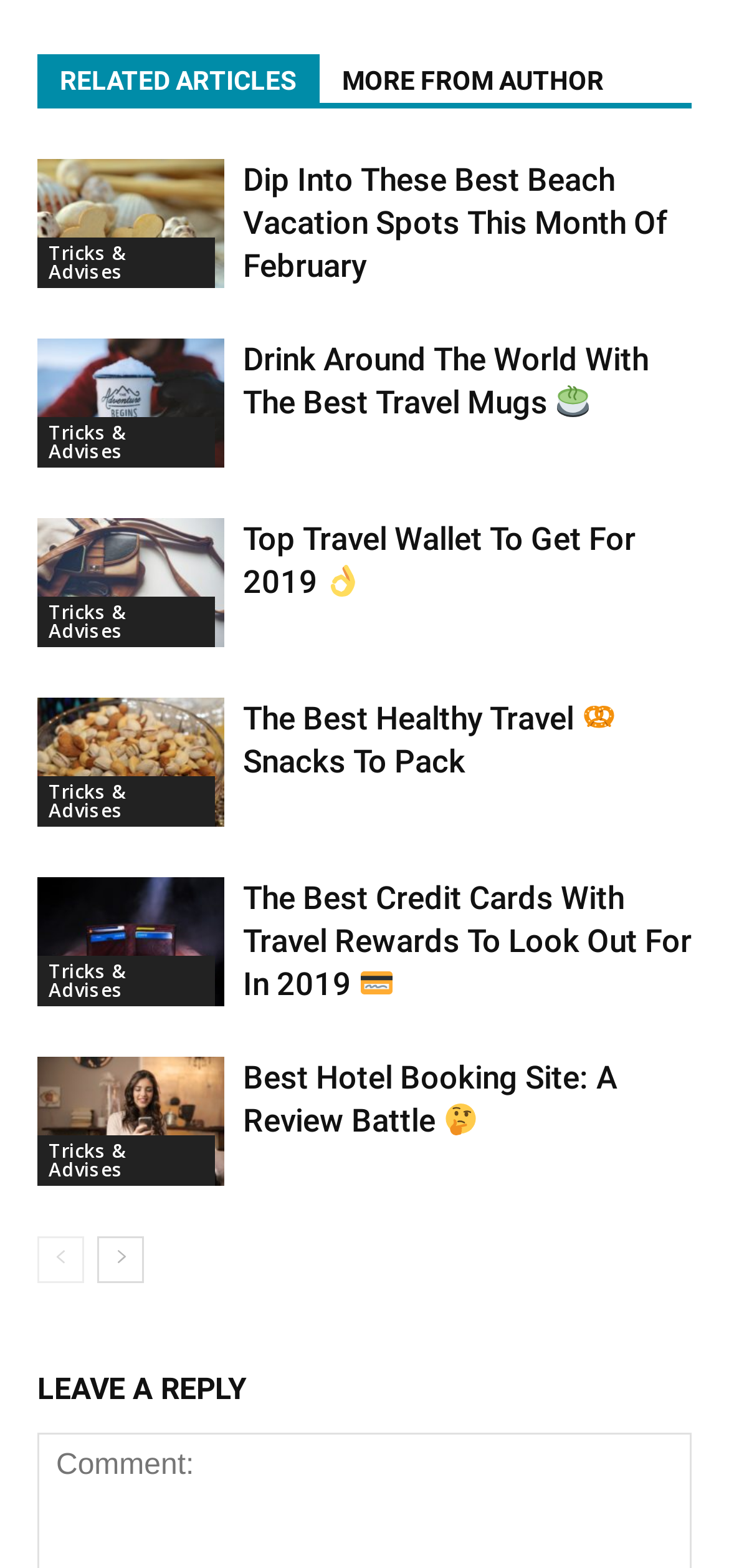Determine the bounding box coordinates for the UI element described. Format the coordinates as (top-left x, top-left y, bottom-right x, bottom-right y) and ensure all values are between 0 and 1. Element description: RELATED ARTICLES

[0.051, 0.035, 0.438, 0.066]